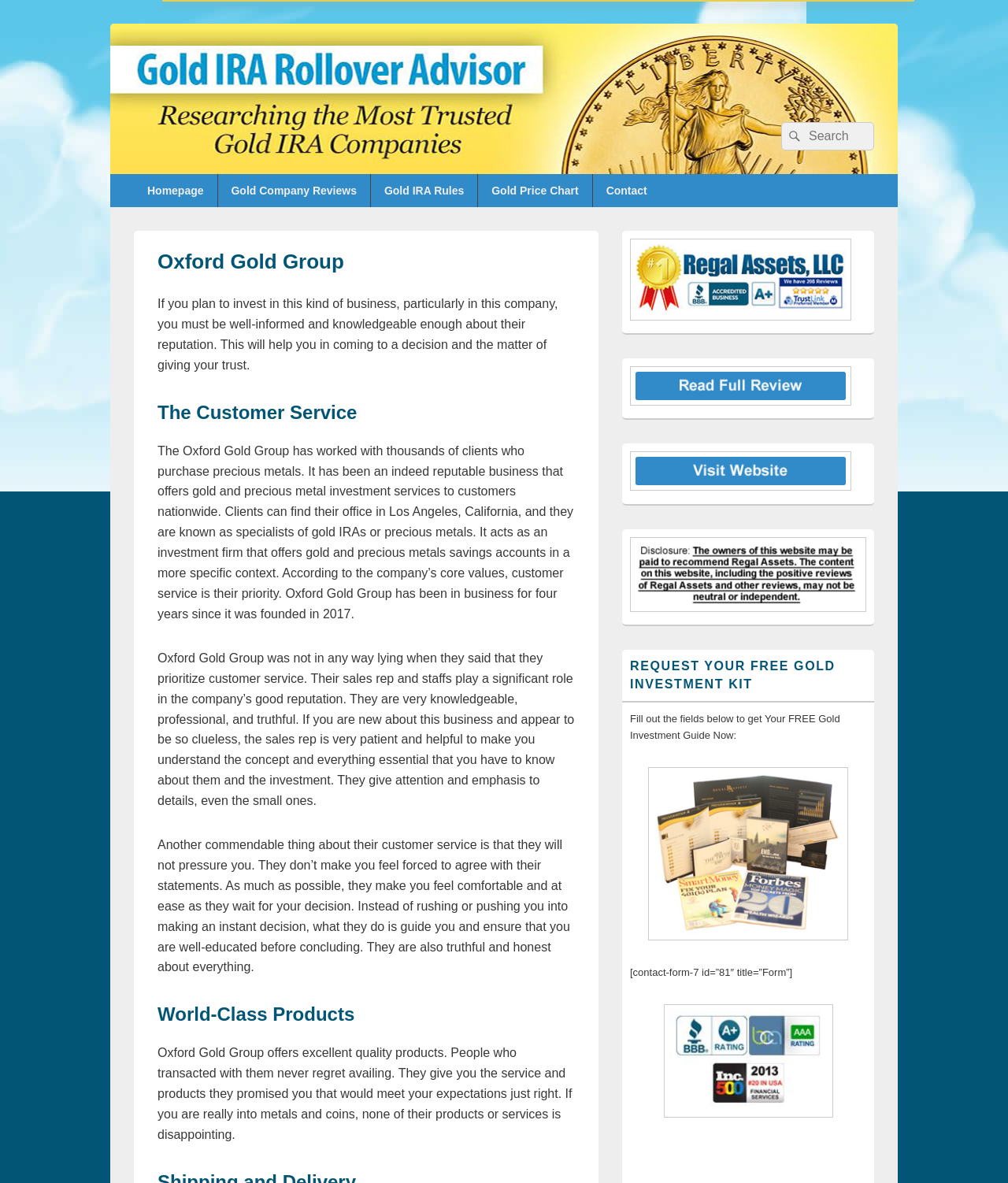What type of accounts does Oxford Gold Group offer?
Could you please answer the question thoroughly and with as much detail as possible?

The webpage describes Oxford Gold Group as an investment firm that offers gold and precious metals savings accounts, which suggests that they provide a specific type of account for customers.